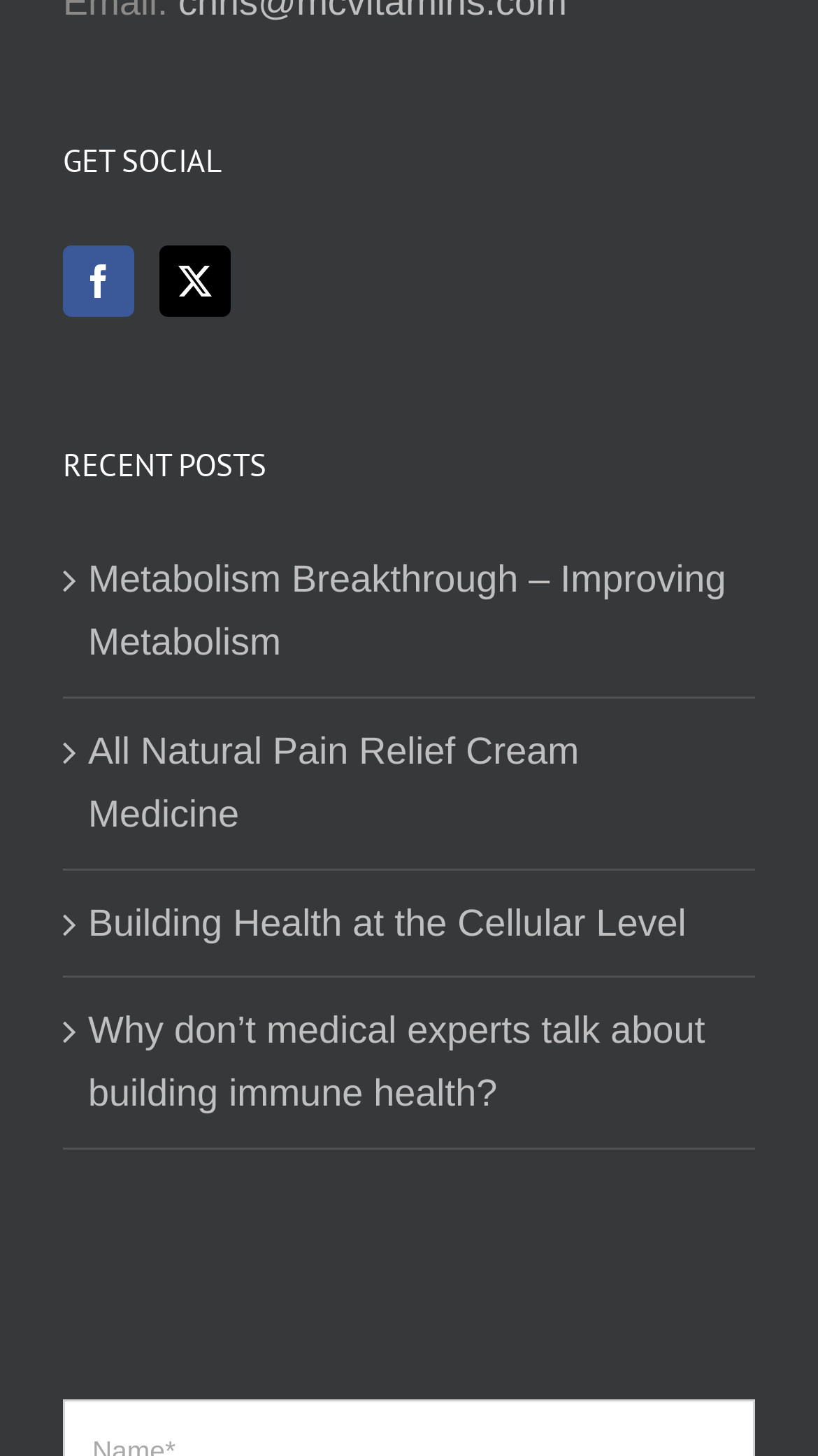How many recent posts are listed?
Give a detailed explanation using the information visible in the image.

There are four recent posts listed, which are indicated by the links ' Metabolism Breakthrough – Improving Metabolism', ' All Natural Pain Relief Cream Medicine', ' Building Health at the Cellular Level', and ' Why don’t medical experts talk about building immune health?' with bounding box coordinates of [0.108, 0.376, 0.897, 0.464], [0.108, 0.494, 0.897, 0.582], [0.108, 0.612, 0.897, 0.656], and [0.108, 0.686, 0.897, 0.774] respectively.